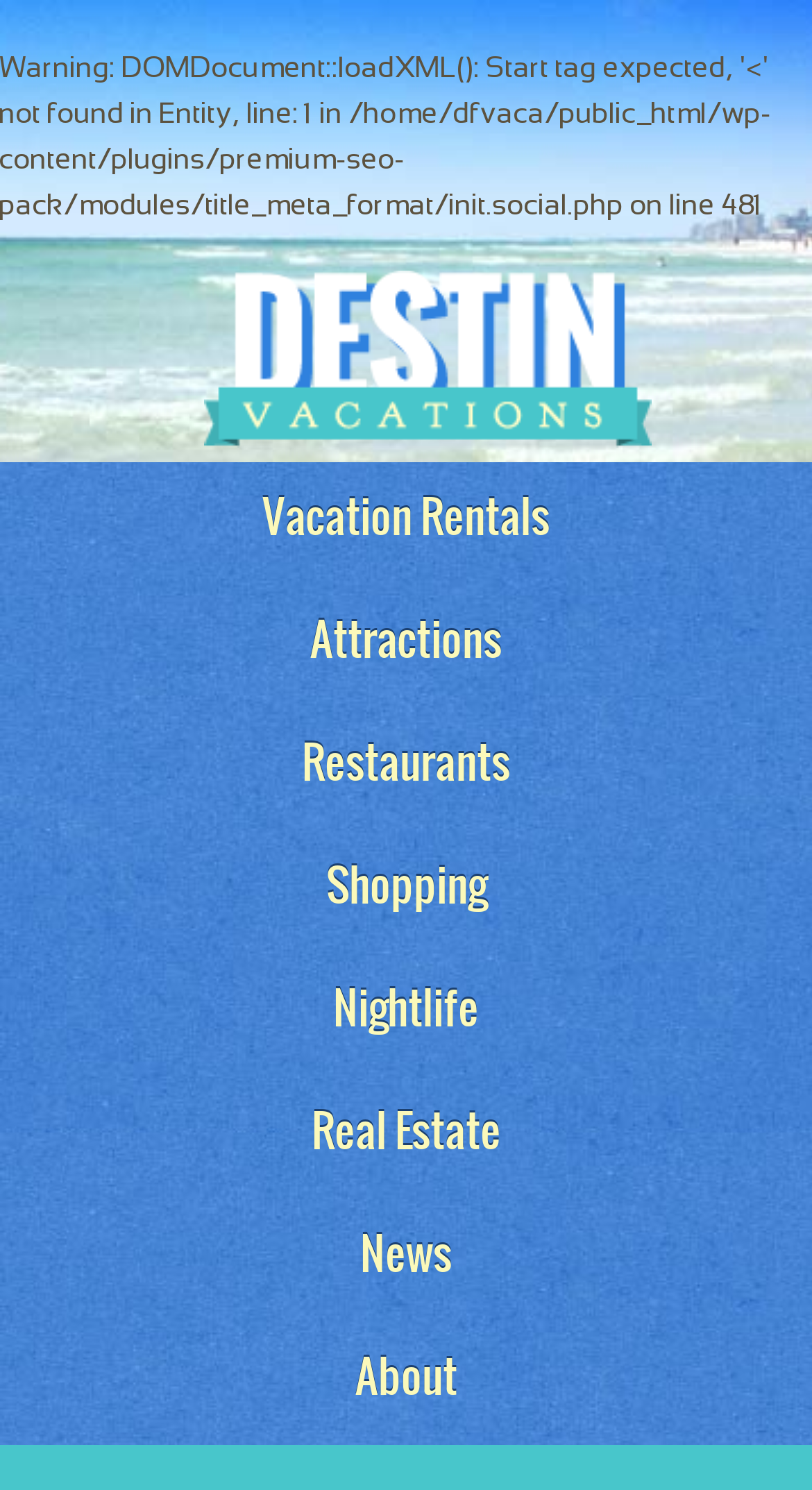Answer the following query concisely with a single word or phrase:
What is the logo of the website?

logo_mobile